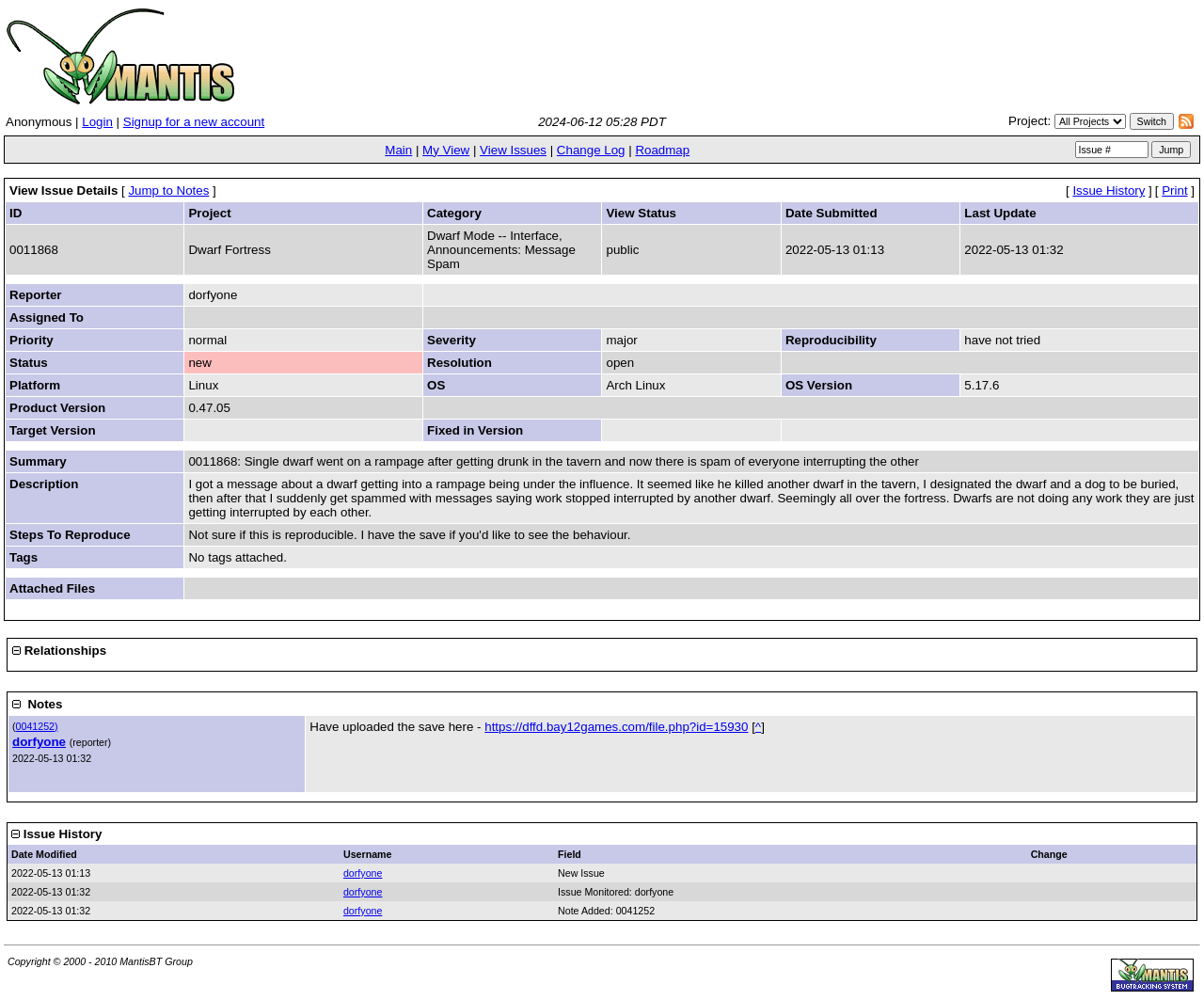Find the bounding box coordinates of the element I should click to carry out the following instruction: "Click on the 'Login' link".

[0.068, 0.114, 0.094, 0.128]